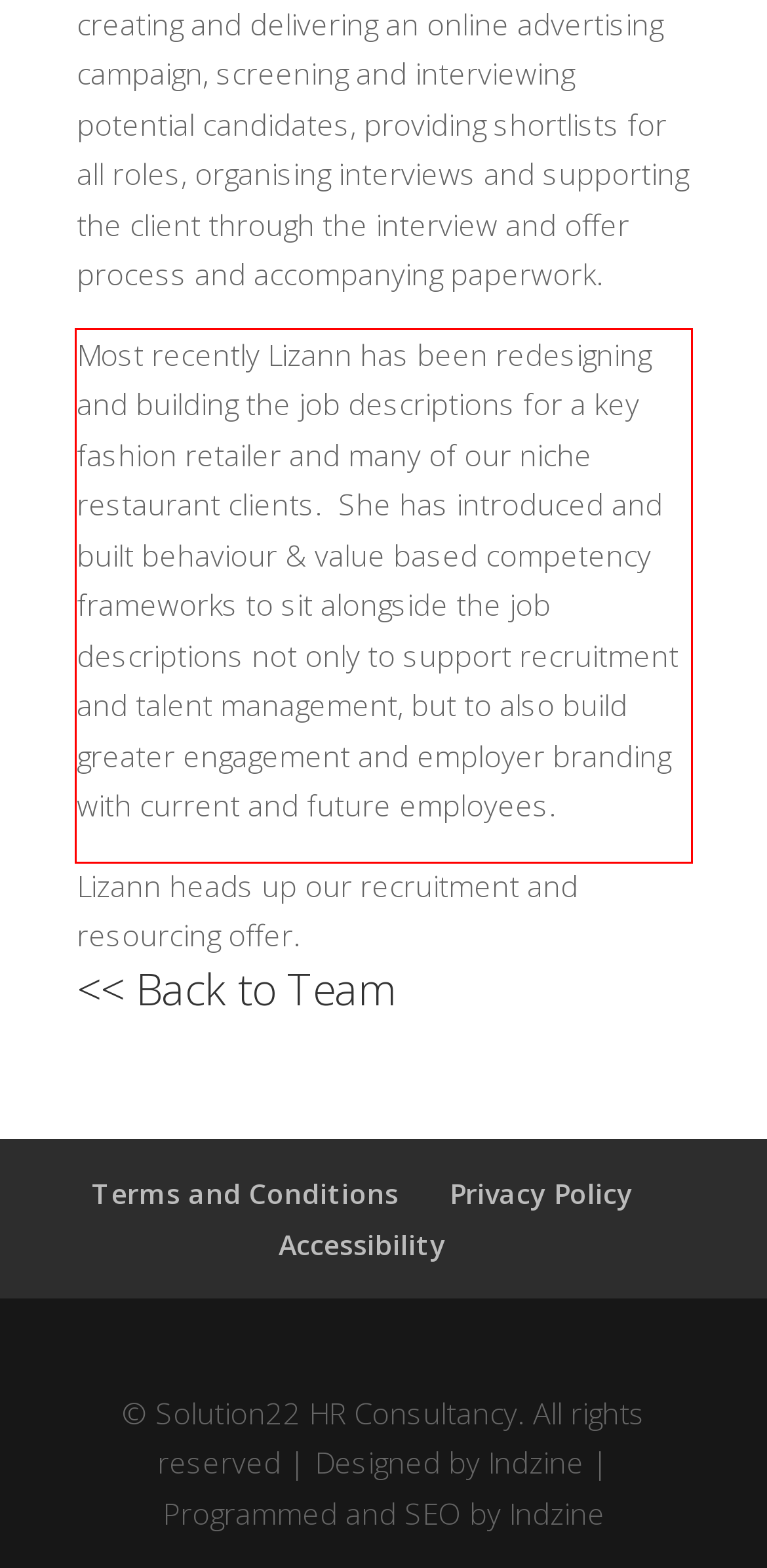Please analyze the screenshot of a webpage and extract the text content within the red bounding box using OCR.

Most recently Lizann has been redesigning and building the job descriptions for a key fashion retailer and many of our niche restaurant clients. She has introduced and built behaviour & value based competency frameworks to sit alongside the job descriptions not only to support recruitment and talent management, but to also build greater engagement and employer branding with current and future employees.